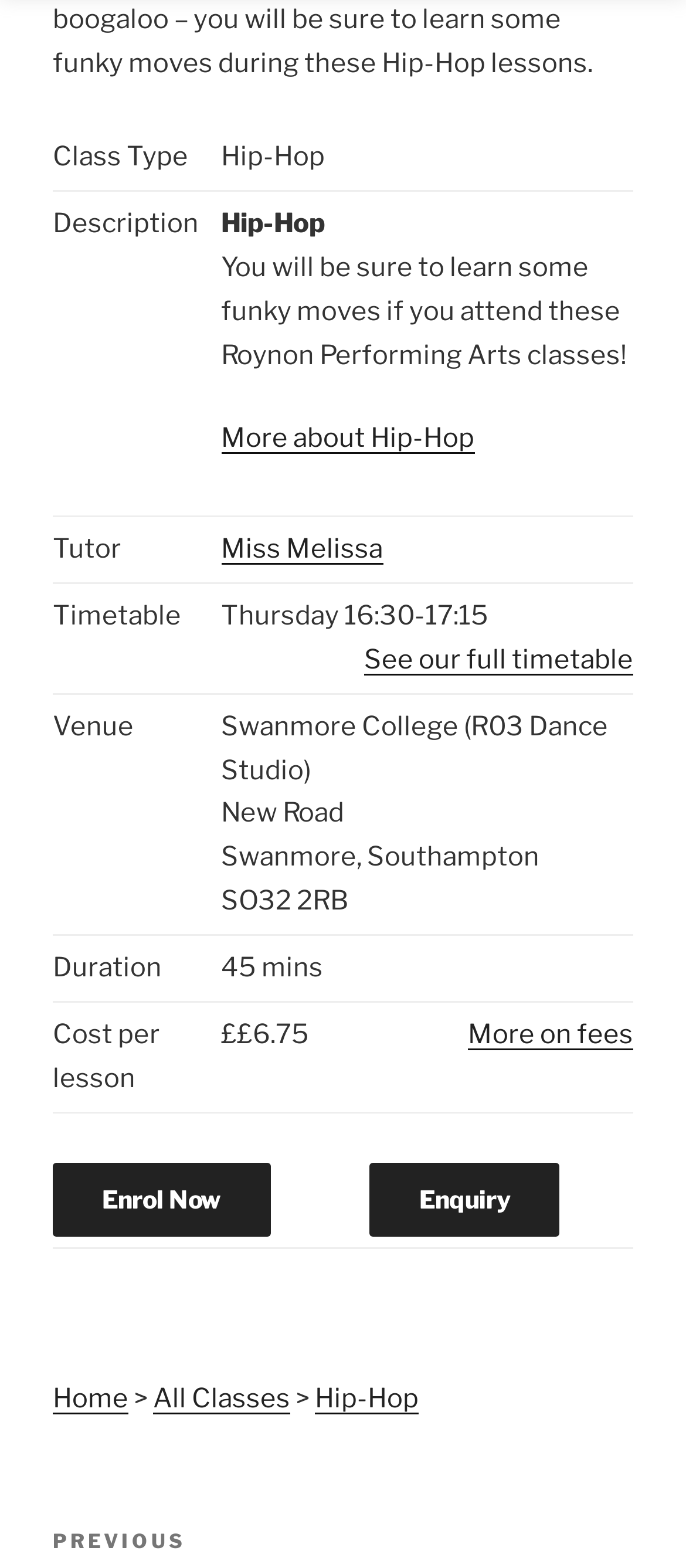Please identify the bounding box coordinates of the clickable area that will fulfill the following instruction: "Learn more about fees". The coordinates should be in the format of four float numbers between 0 and 1, i.e., [left, top, right, bottom].

[0.682, 0.65, 0.923, 0.67]